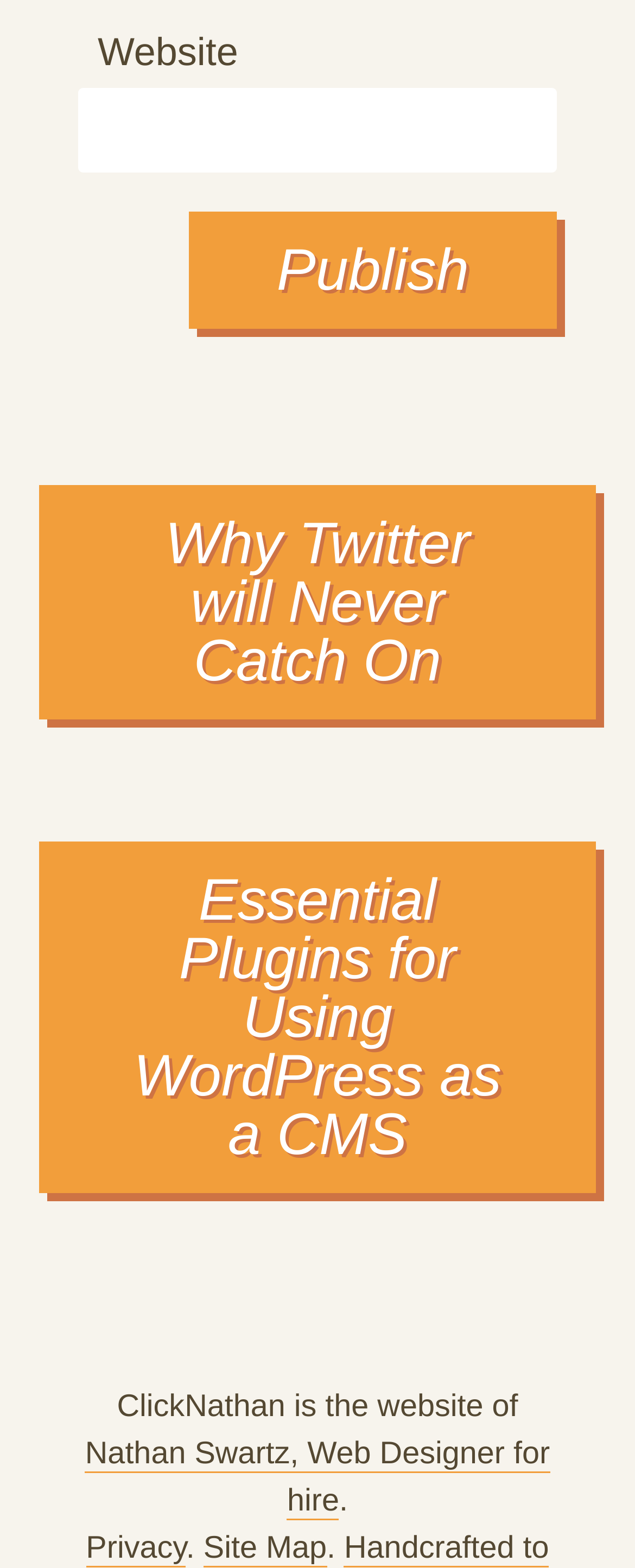Refer to the image and provide an in-depth answer to the question:
What is the name of the website?

The name of the website can be found in the StaticText element with the text 'ClickNathan is the website of' at the bottom of the page.